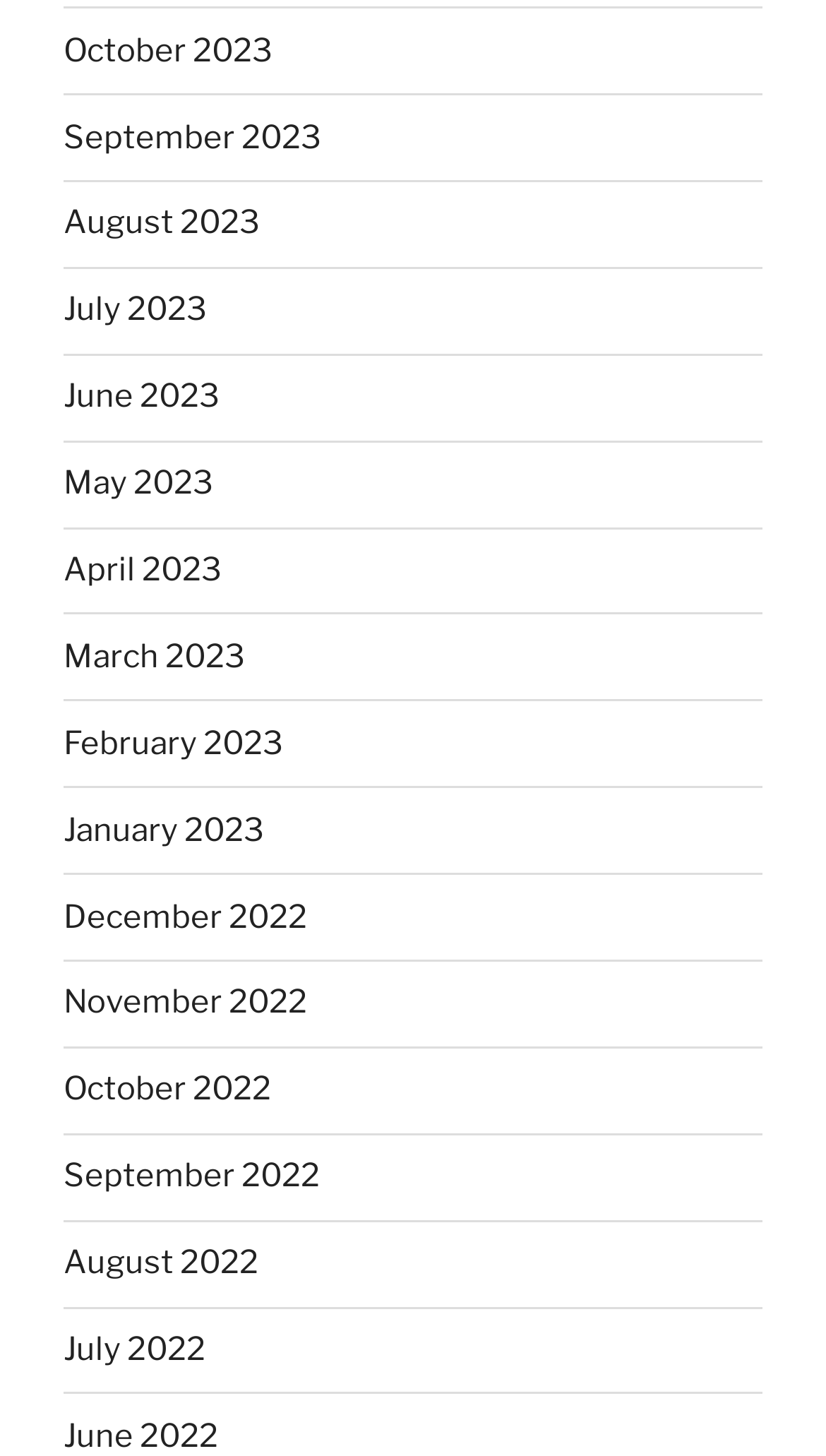Can you specify the bounding box coordinates for the region that should be clicked to fulfill this instruction: "search for something".

None